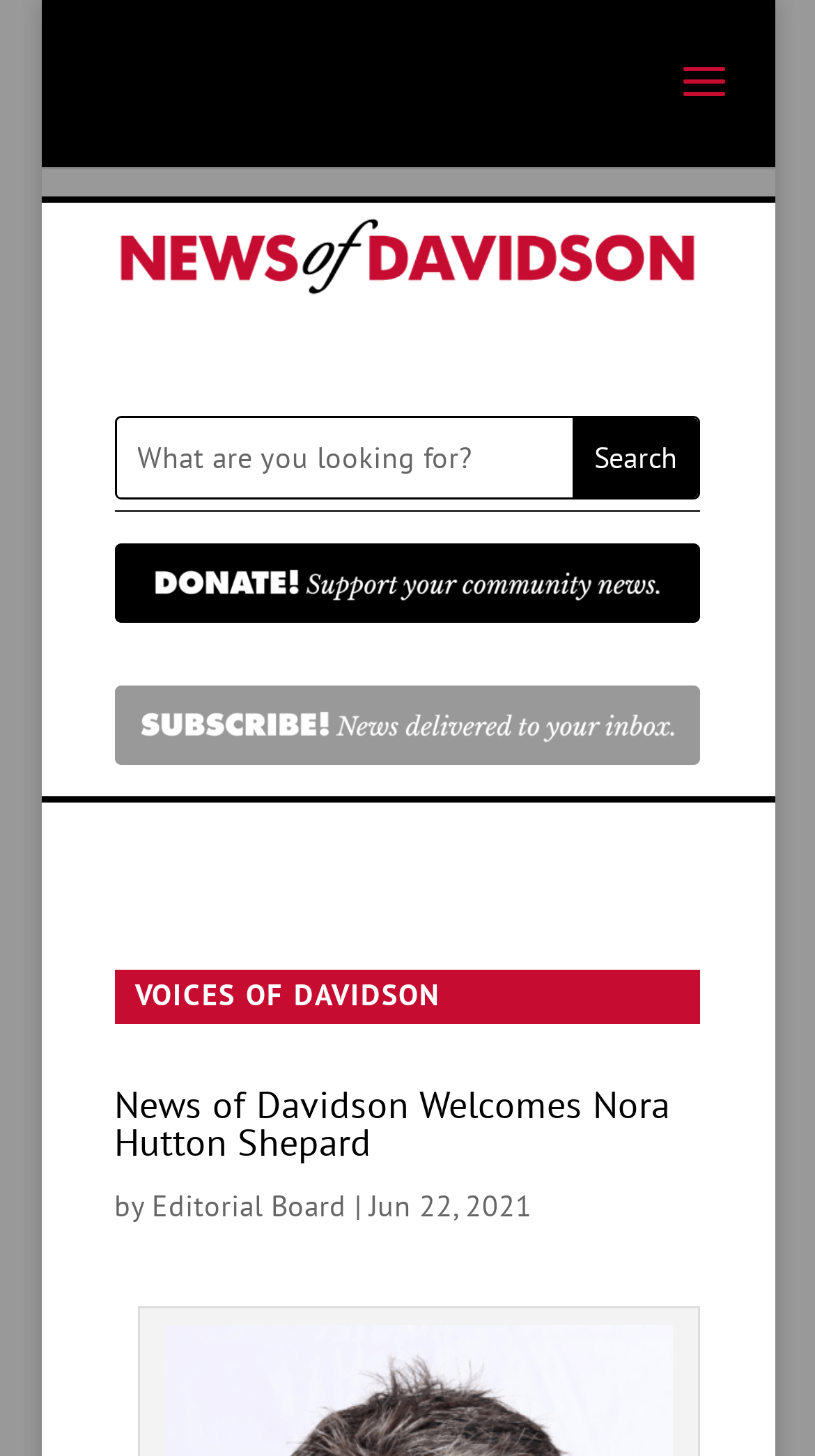Please locate the UI element described by "Editorial Board" and provide its bounding box coordinates.

[0.186, 0.815, 0.425, 0.841]